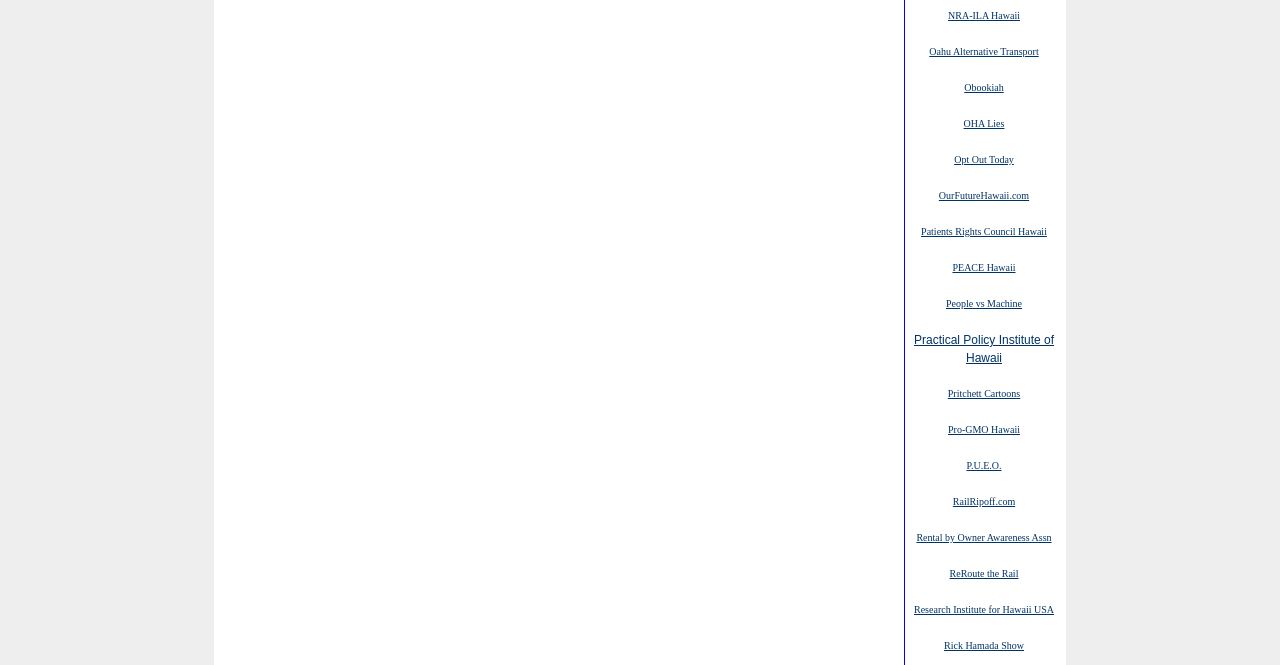What is the topmost link on the webpage?
Answer the question with a single word or phrase by looking at the picture.

NRA-ILA Hawaii